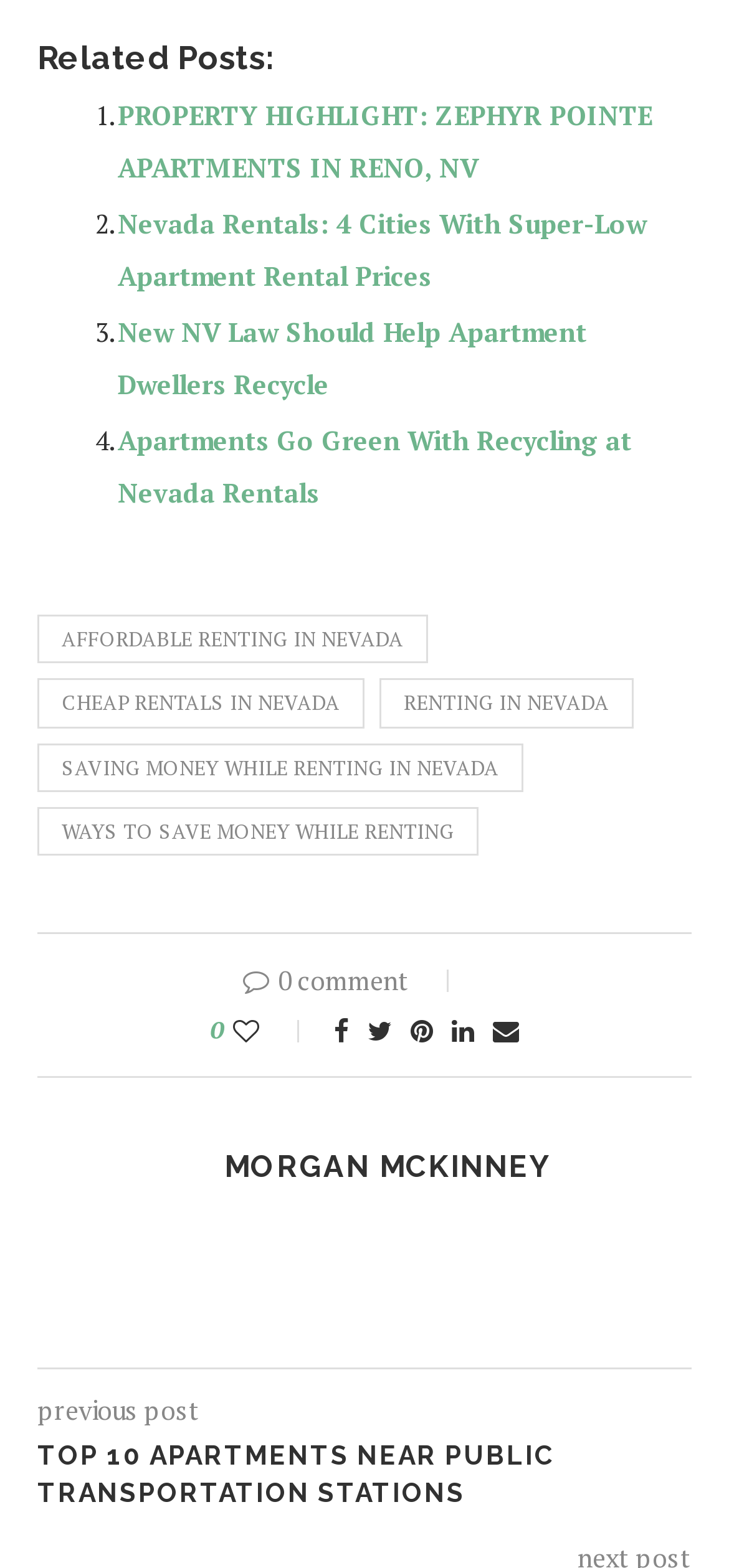Answer the question with a brief word or phrase:
How many related posts are listed?

4